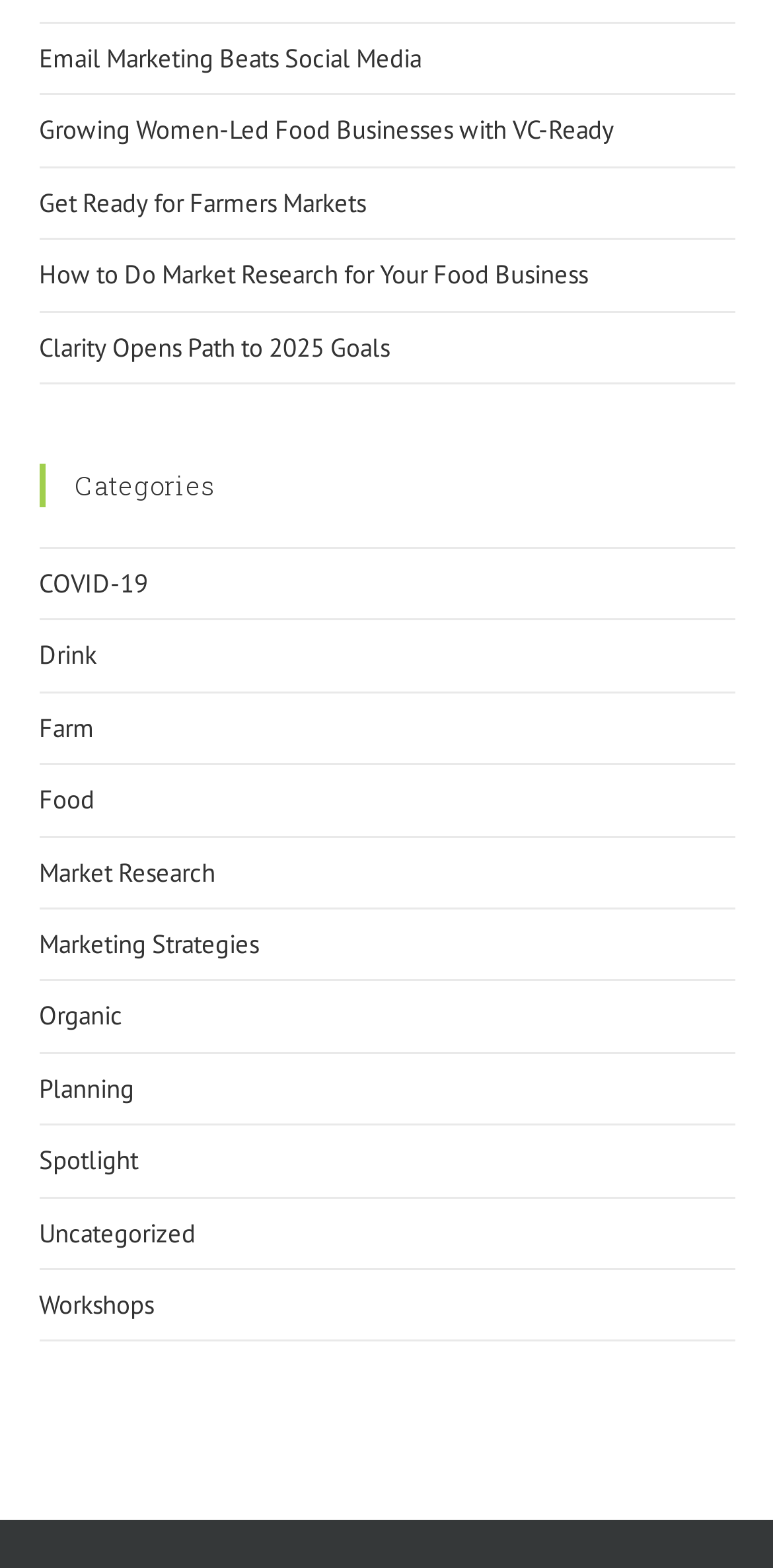Answer this question in one word or a short phrase: How many article titles are listed on the top section of the webpage?

5